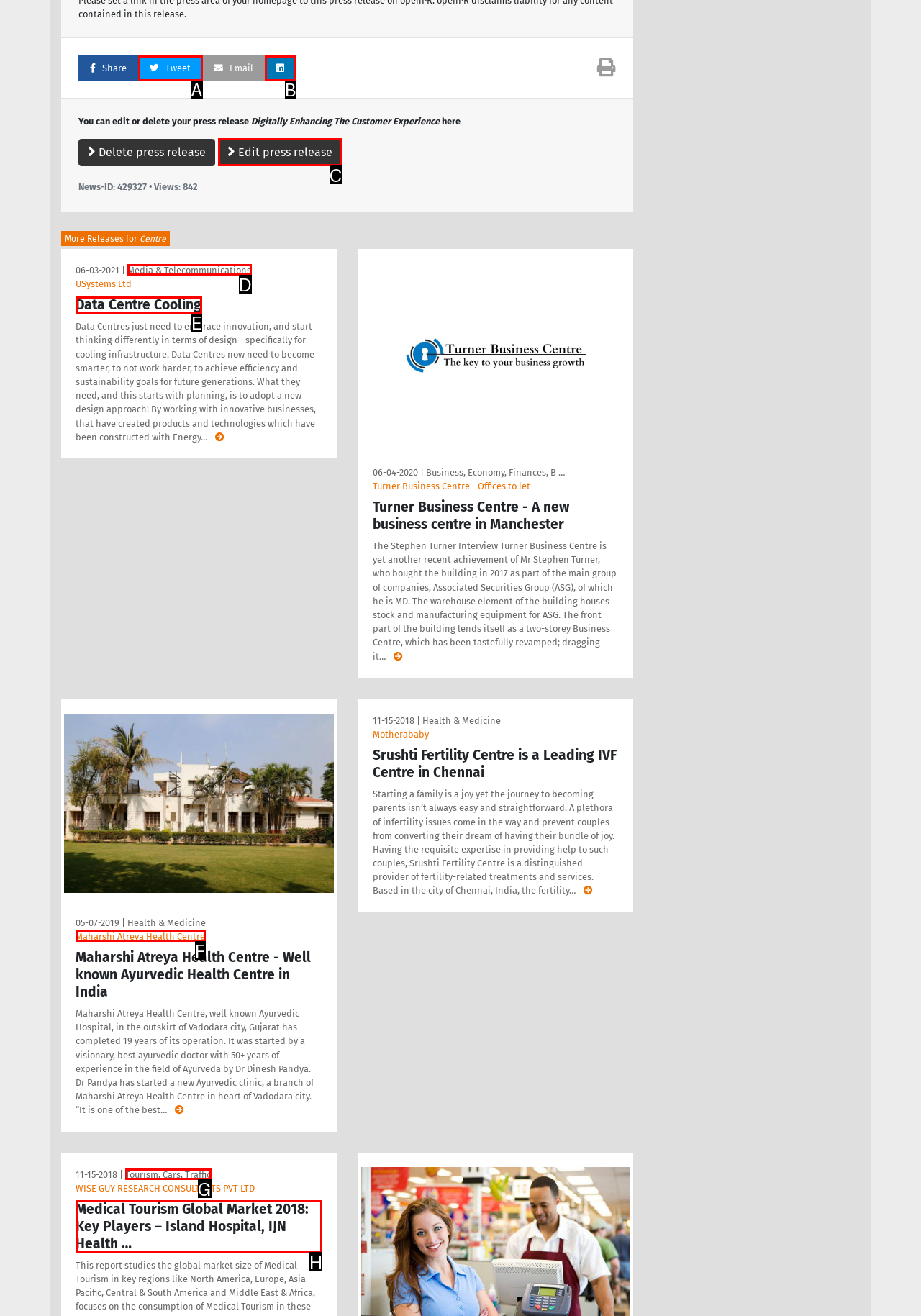Which option aligns with the description: Data Centre Cooling? Respond by selecting the correct letter.

E